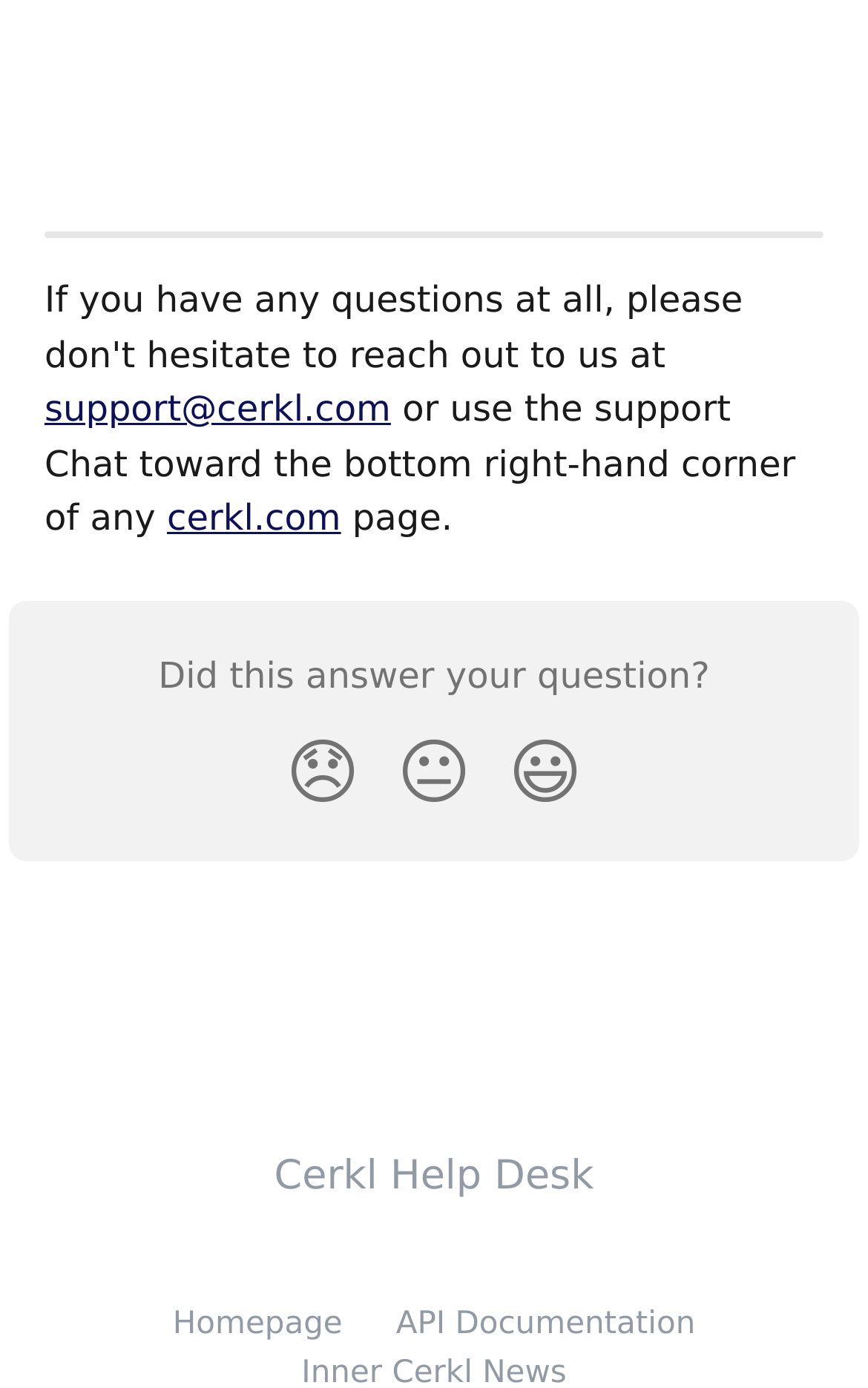Please mark the clickable region by giving the bounding box coordinates needed to complete this instruction: "Click on Research & development".

None